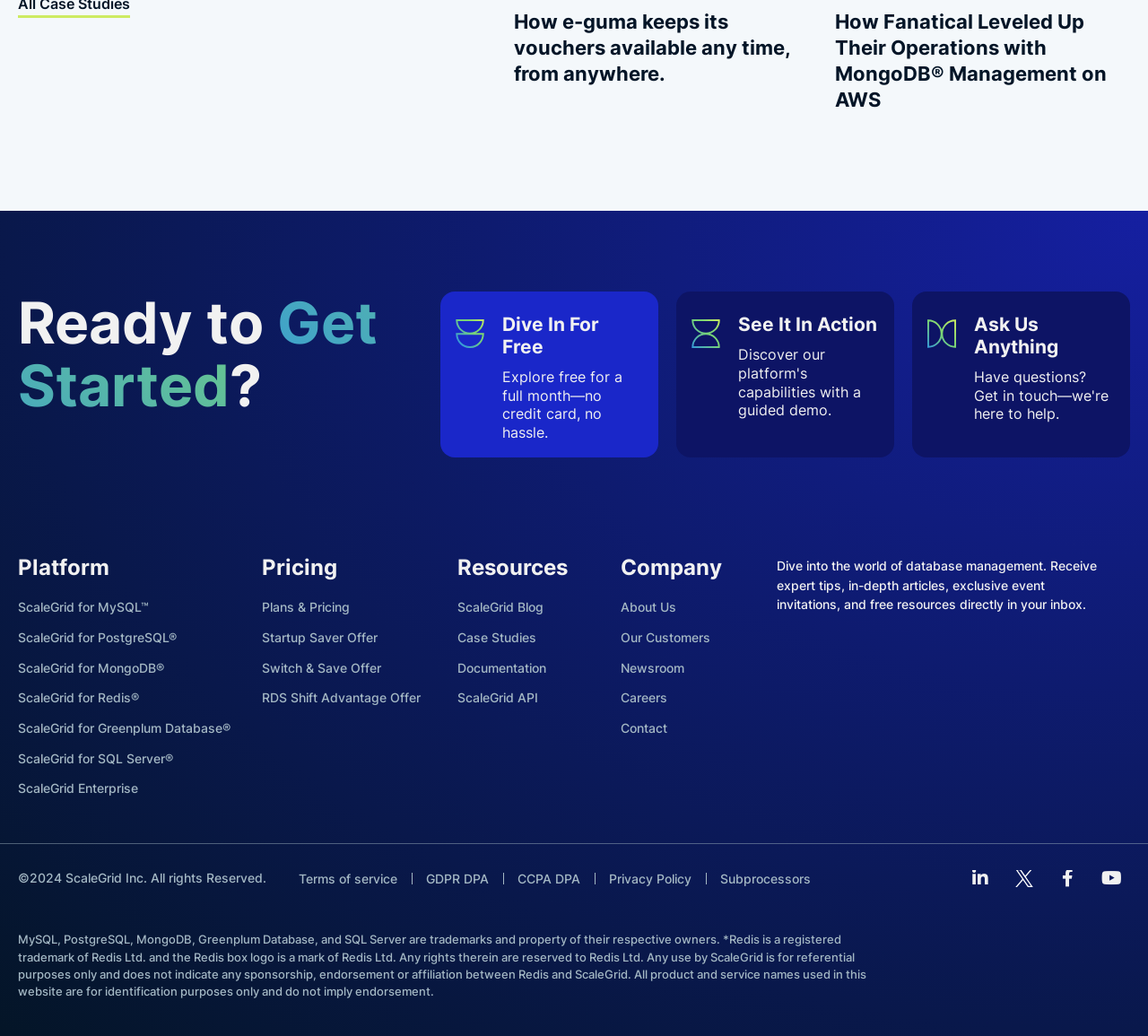Please identify the bounding box coordinates of the area that needs to be clicked to follow this instruction: "View Plans & Pricing".

[0.228, 0.577, 0.366, 0.596]